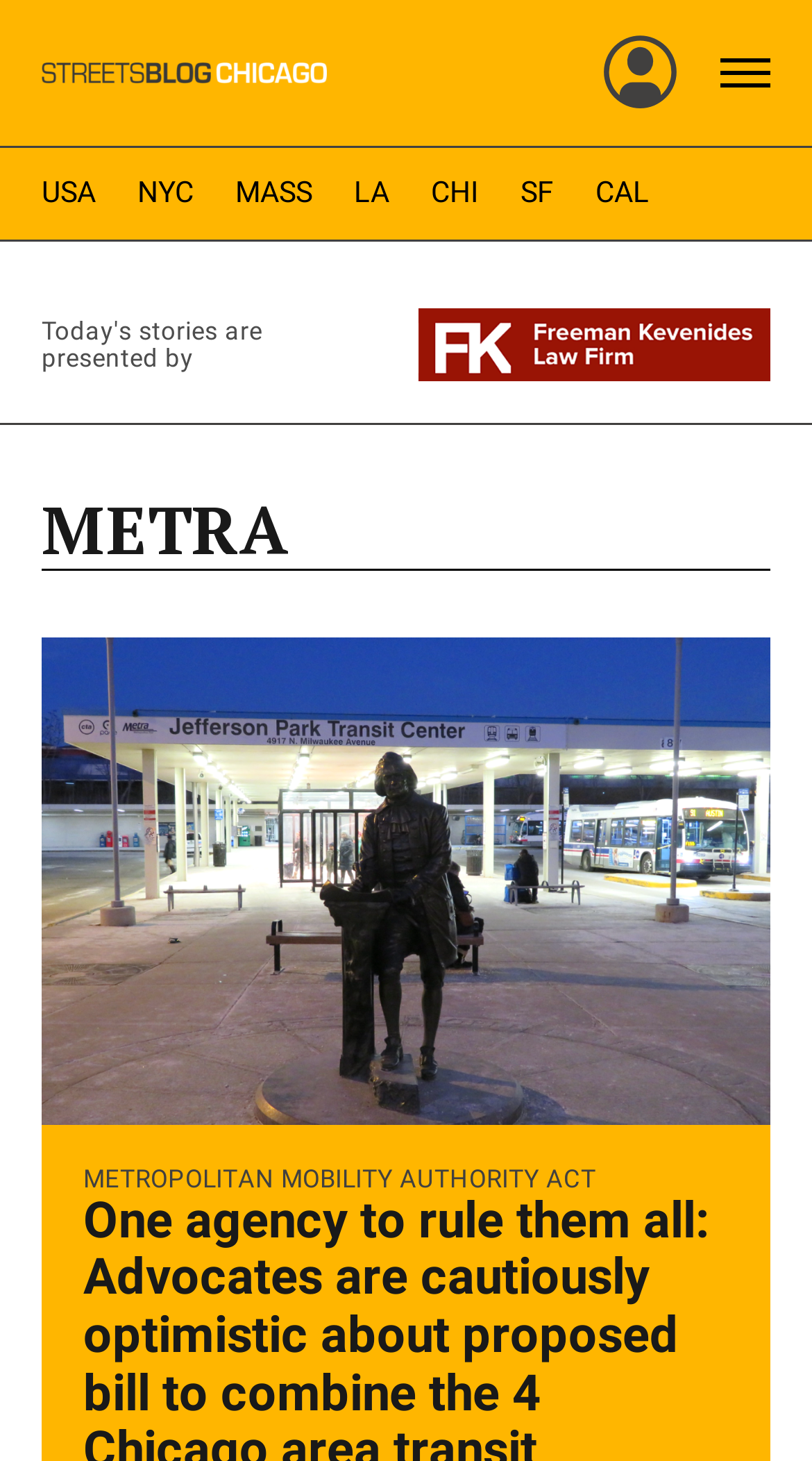Determine the bounding box coordinates of the clickable region to carry out the instruction: "open menu".

[0.887, 0.029, 0.949, 0.071]